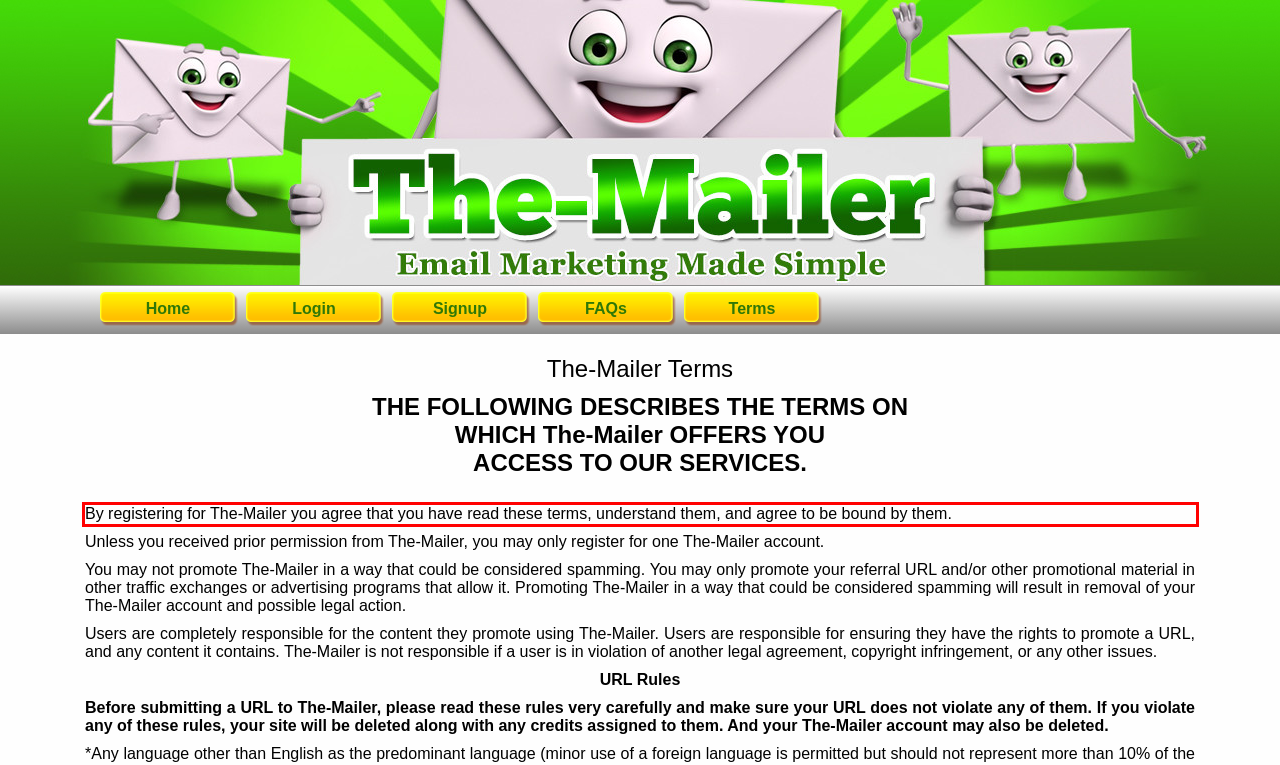Look at the screenshot of the webpage, locate the red rectangle bounding box, and generate the text content that it contains.

By registering for The-Mailer you agree that you have read these terms, understand them, and agree to be bound by them.